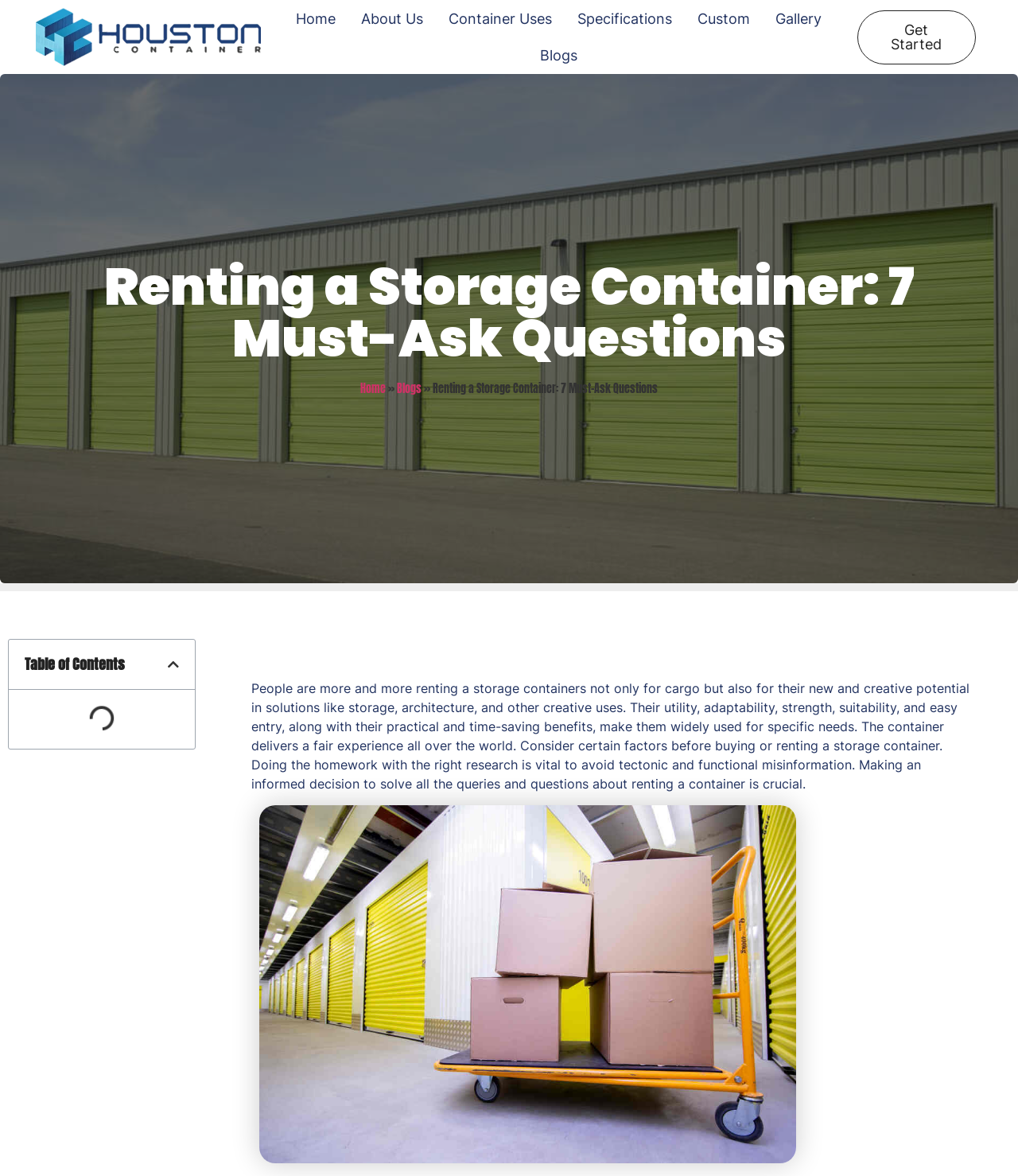Find the bounding box coordinates of the clickable element required to execute the following instruction: "Read the 'Table of Contents'". Provide the coordinates as four float numbers between 0 and 1, i.e., [left, top, right, bottom].

[0.024, 0.558, 0.123, 0.572]